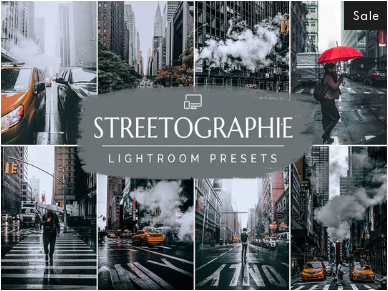What type of photography is the product ideal for?
Based on the visual information, provide a detailed and comprehensive answer.

The various images showcased in the graphic, depicting diverse cityscapes, rainy streets, and dynamic scenes, suggest that the product is ideal for enhancing street photography, providing a way to achieve dramatic effects and vibrant looks in urban environments.